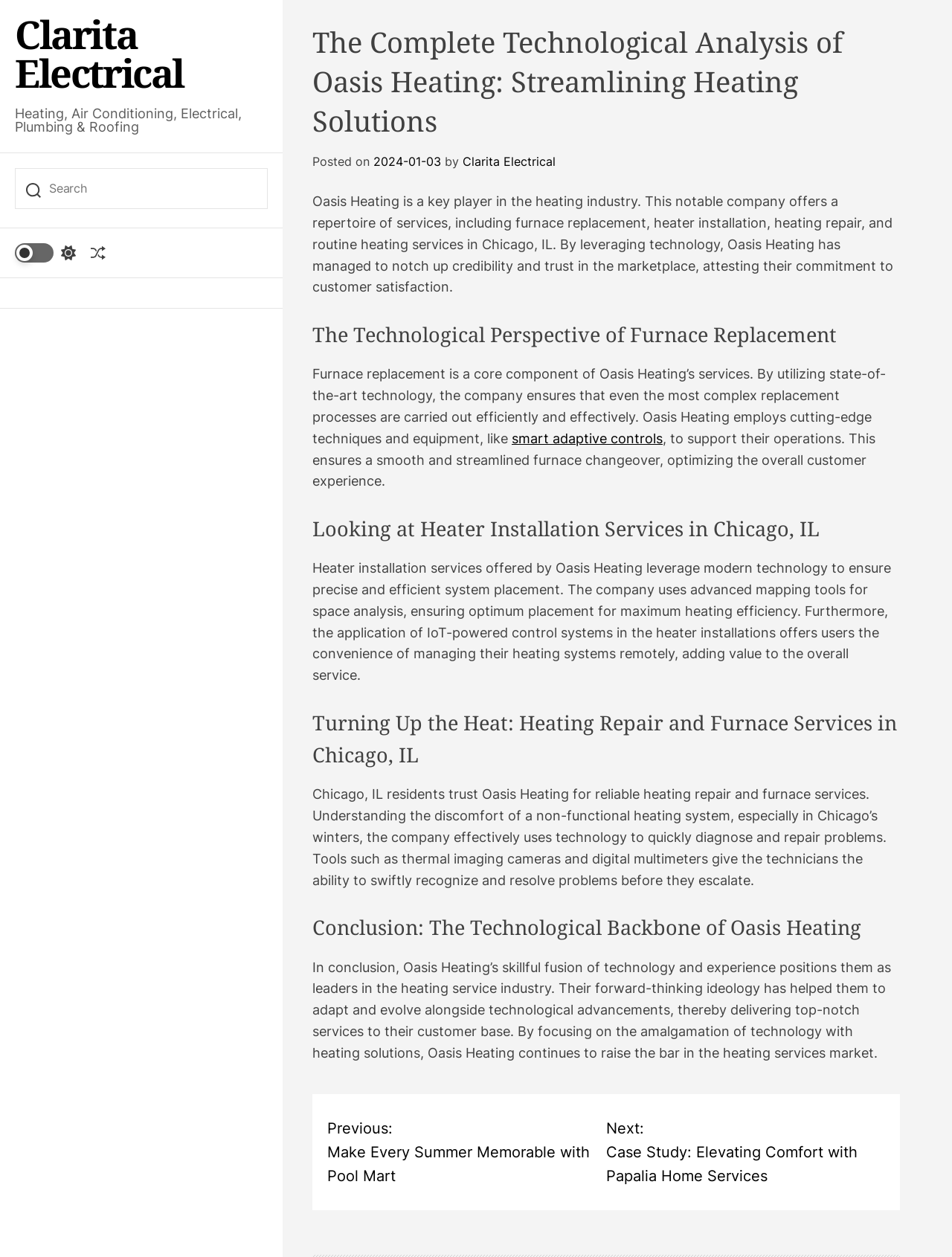What is the date of the post?
Answer with a single word or phrase, using the screenshot for reference.

2024-01-03